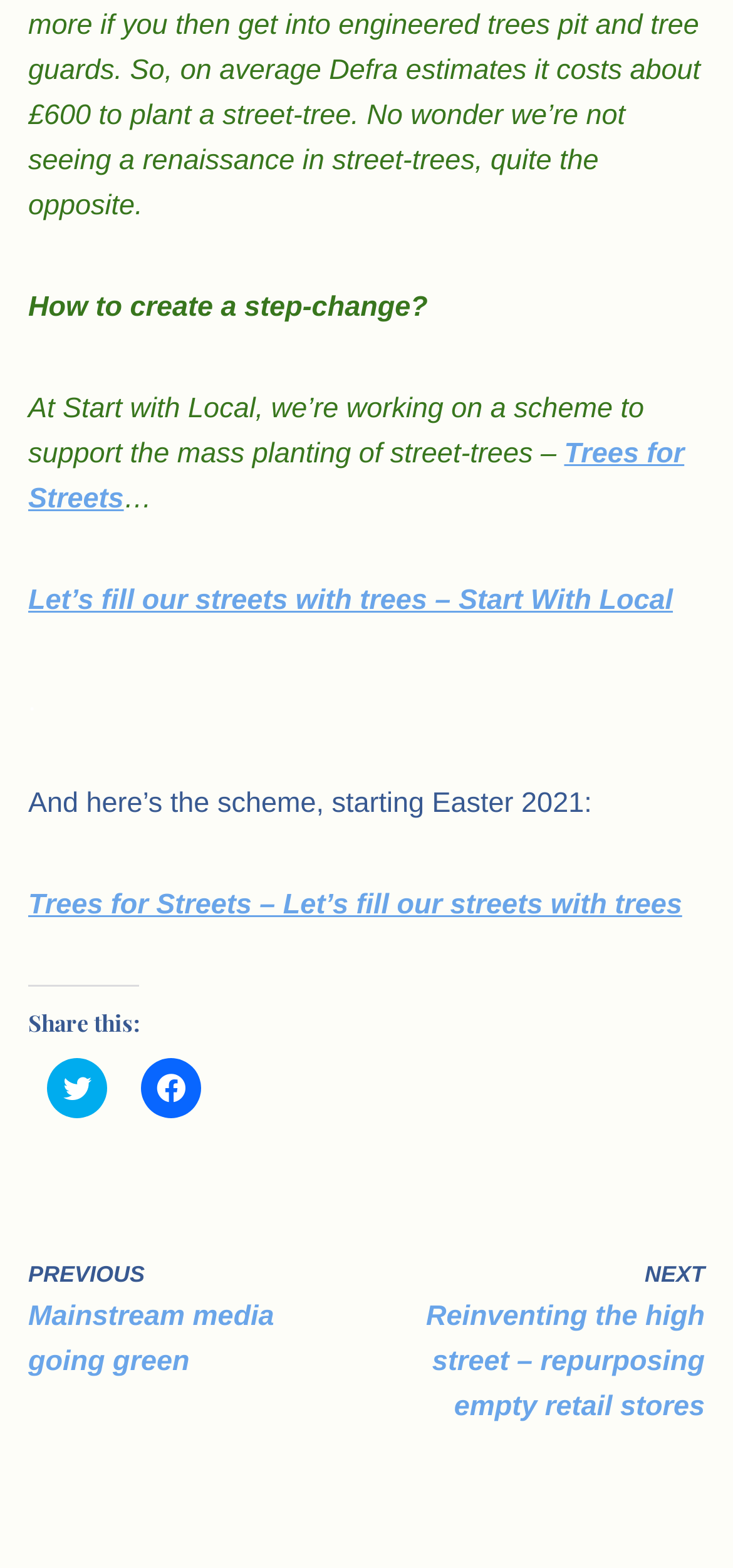What is the scheme mentioned in the webpage?
Please answer the question with as much detail and depth as you can.

The webpage mentions a scheme to support the mass planting of street-trees, which is referred to as 'Trees for Streets'.